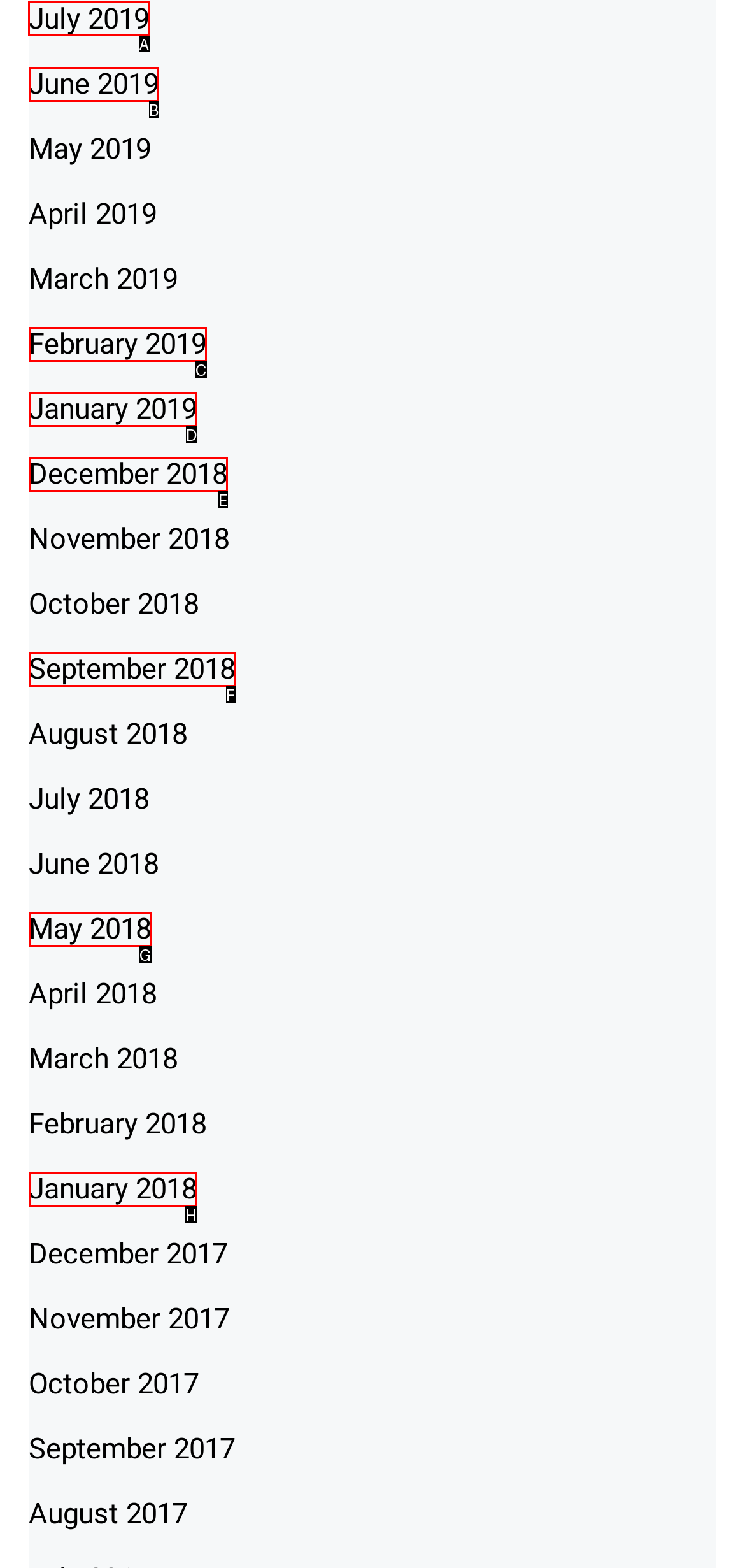Choose the UI element to click on to achieve this task: view July 2019. Reply with the letter representing the selected element.

A